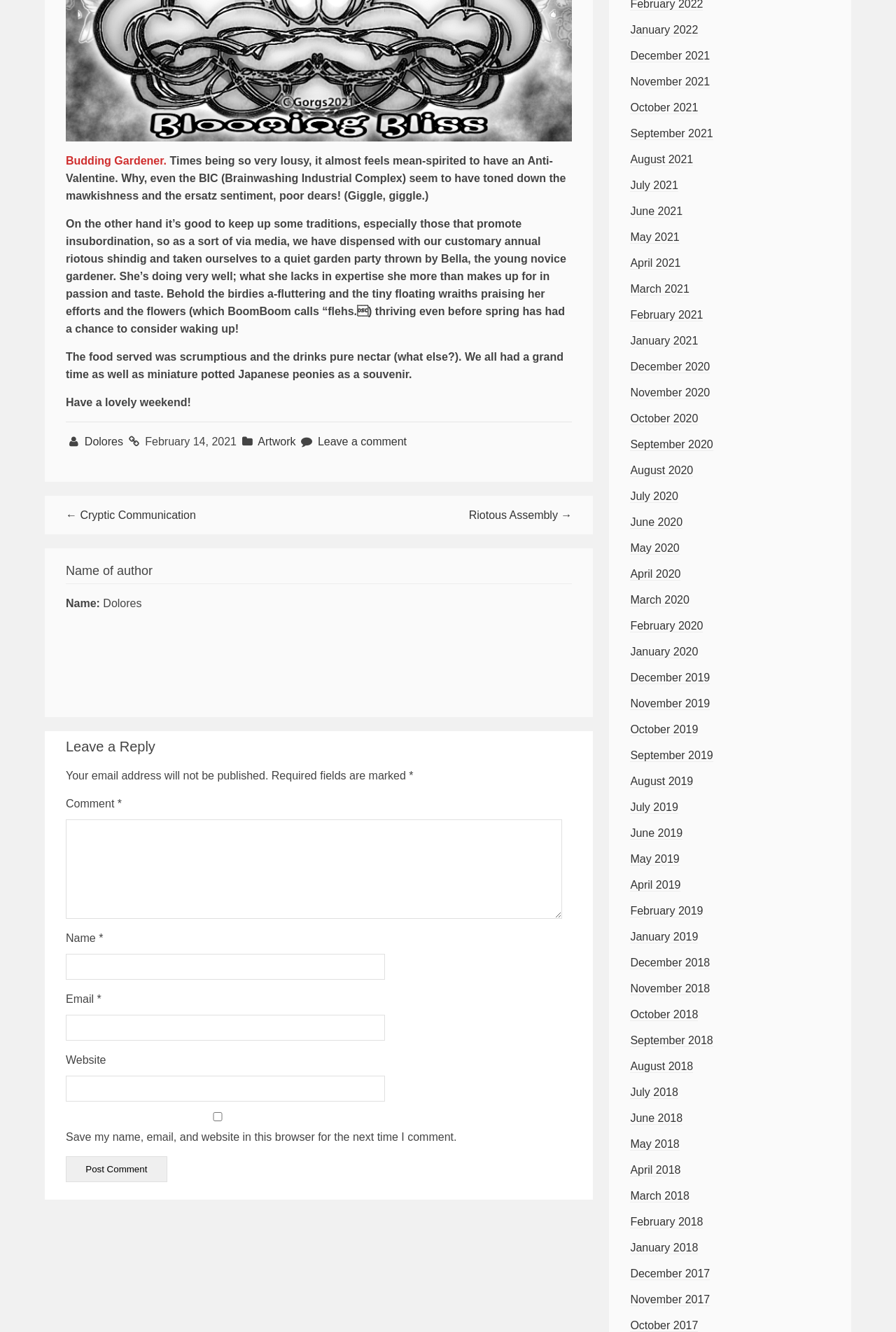Provide the bounding box coordinates of the area you need to click to execute the following instruction: "Click the 'Leave a comment' link".

[0.355, 0.327, 0.454, 0.336]